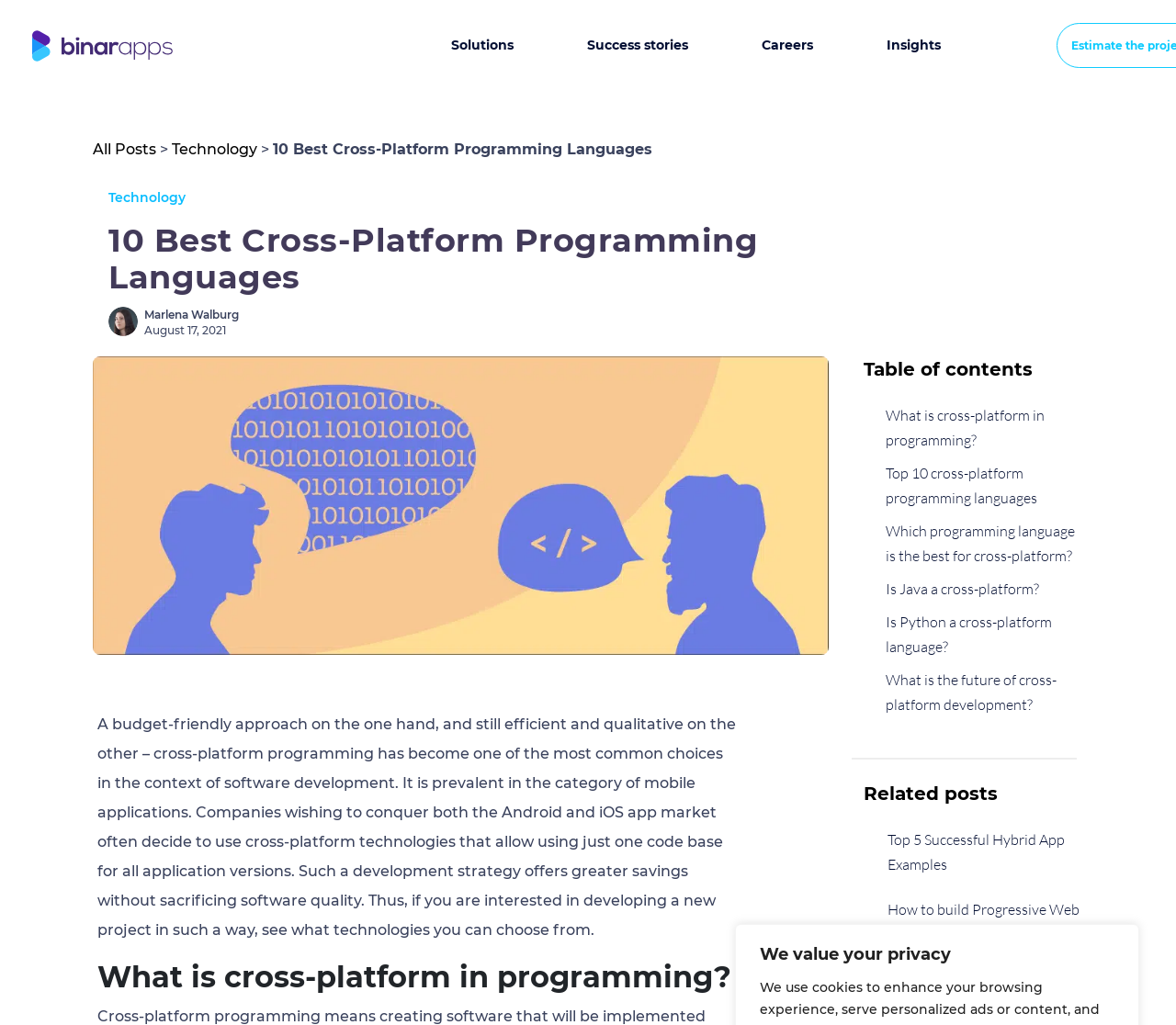How many related posts are there at the bottom of the webpage?
Respond to the question with a single word or phrase according to the image.

2